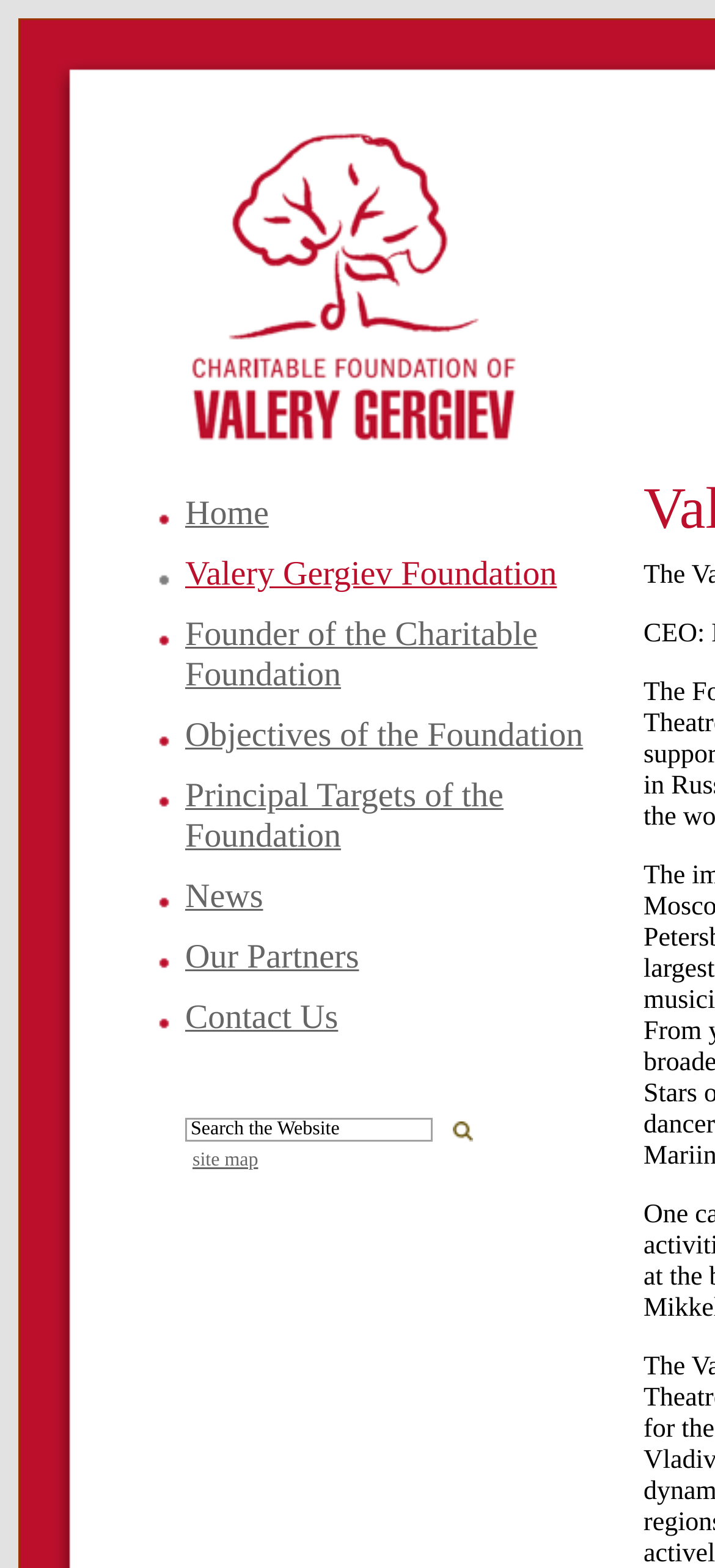Extract the primary header of the webpage and generate its text.

Valery Gergiev Foundation